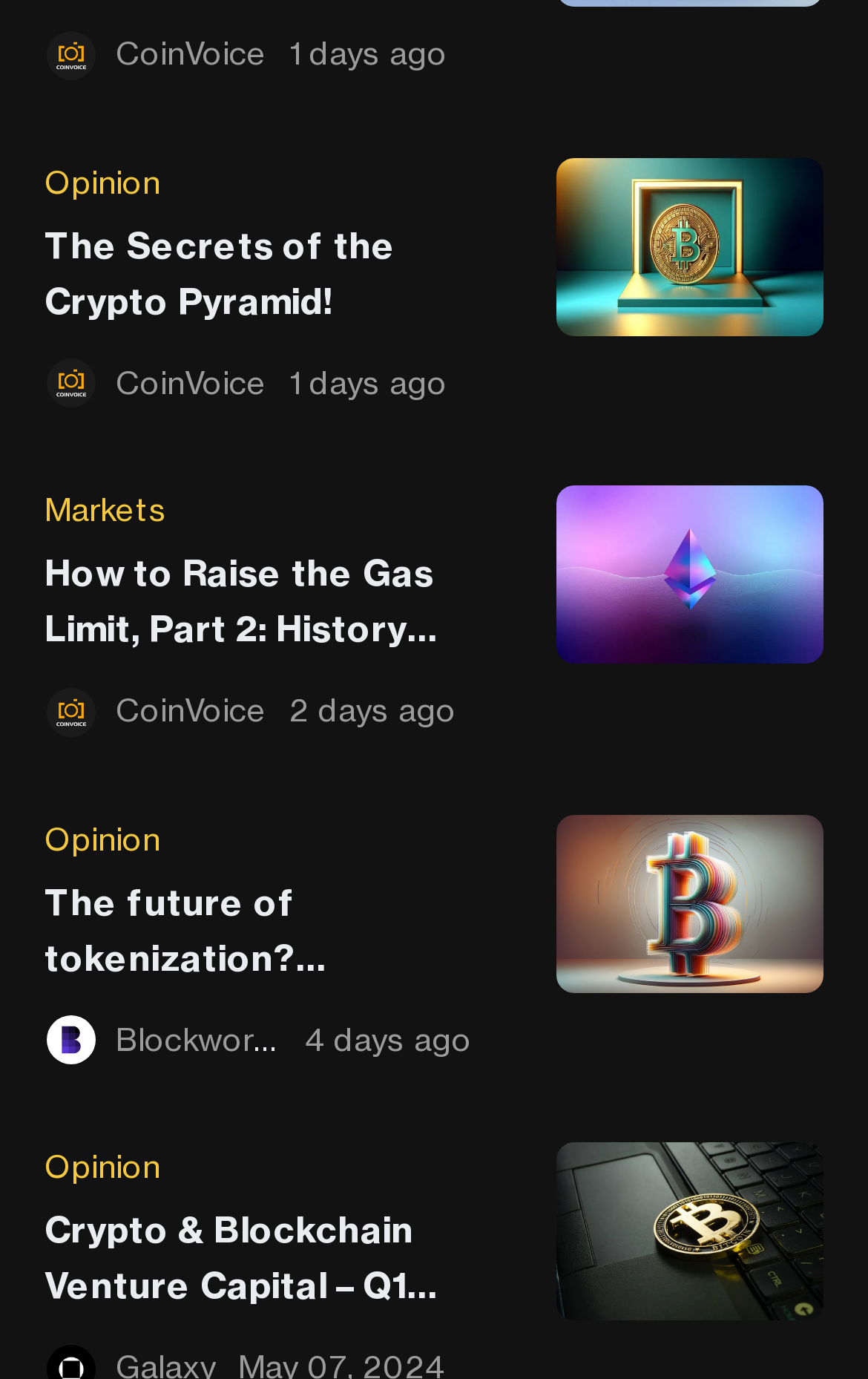Could you provide the bounding box coordinates for the portion of the screen to click to complete this instruction: "Read the article 'The Secrets of the Crypto Pyramid!' "?

[0.051, 0.157, 0.579, 0.239]